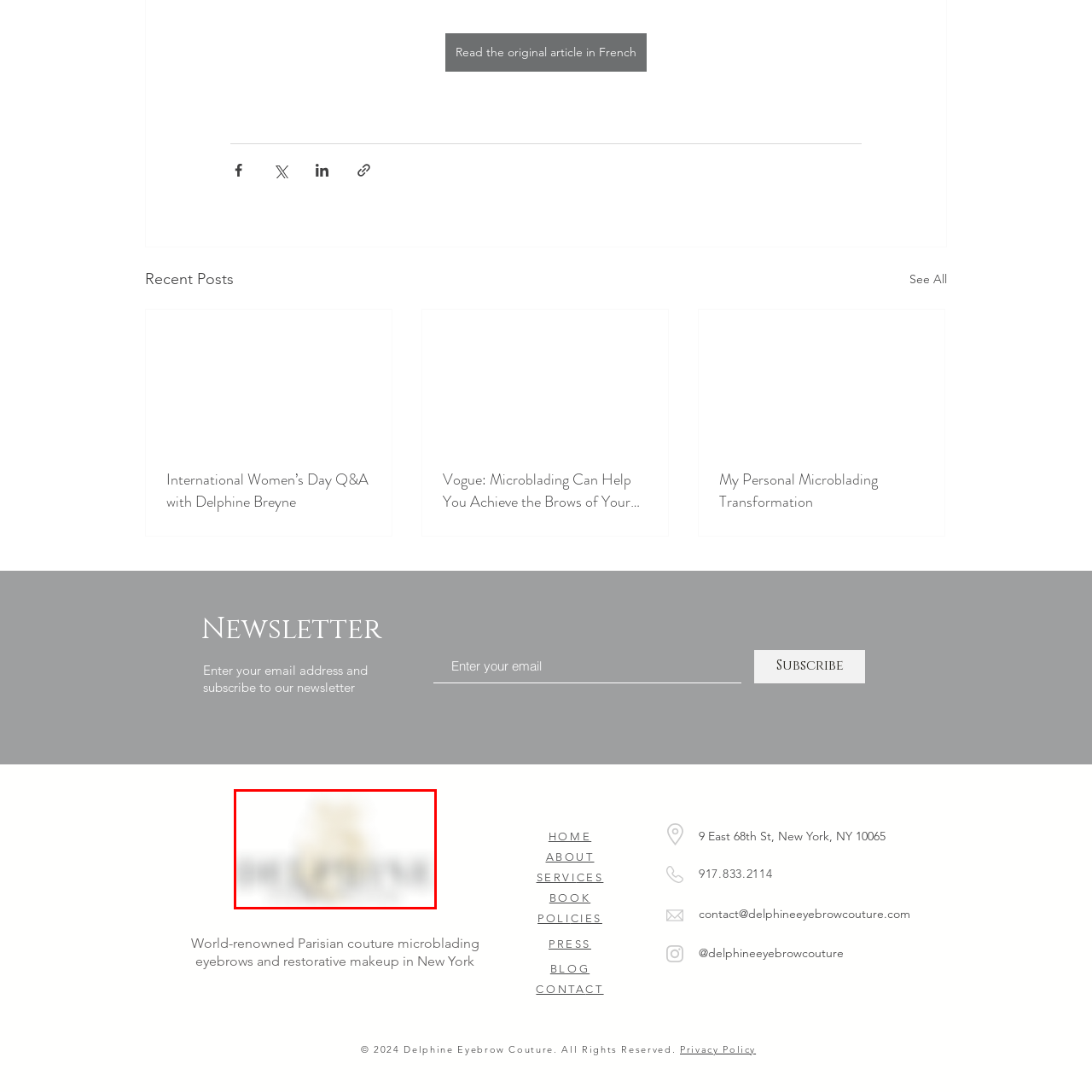Carefully examine the image inside the red box and generate a detailed caption for it.

The image features the logo of "Delphine Eyebrow Couture," a prestigious microblading and restorative makeup service based in New York. The logo incorporates an elegant and stylized design, reflecting the refined and luxurious nature of the brand. Below the emblem, the brand name is presented prominently, emphasizing its identity in the world of beauty. This logo signifies a commitment to high-quality service and artistry, aimed at achieving impeccable eyebrow designs and enhancing natural beauty through professional techniques.